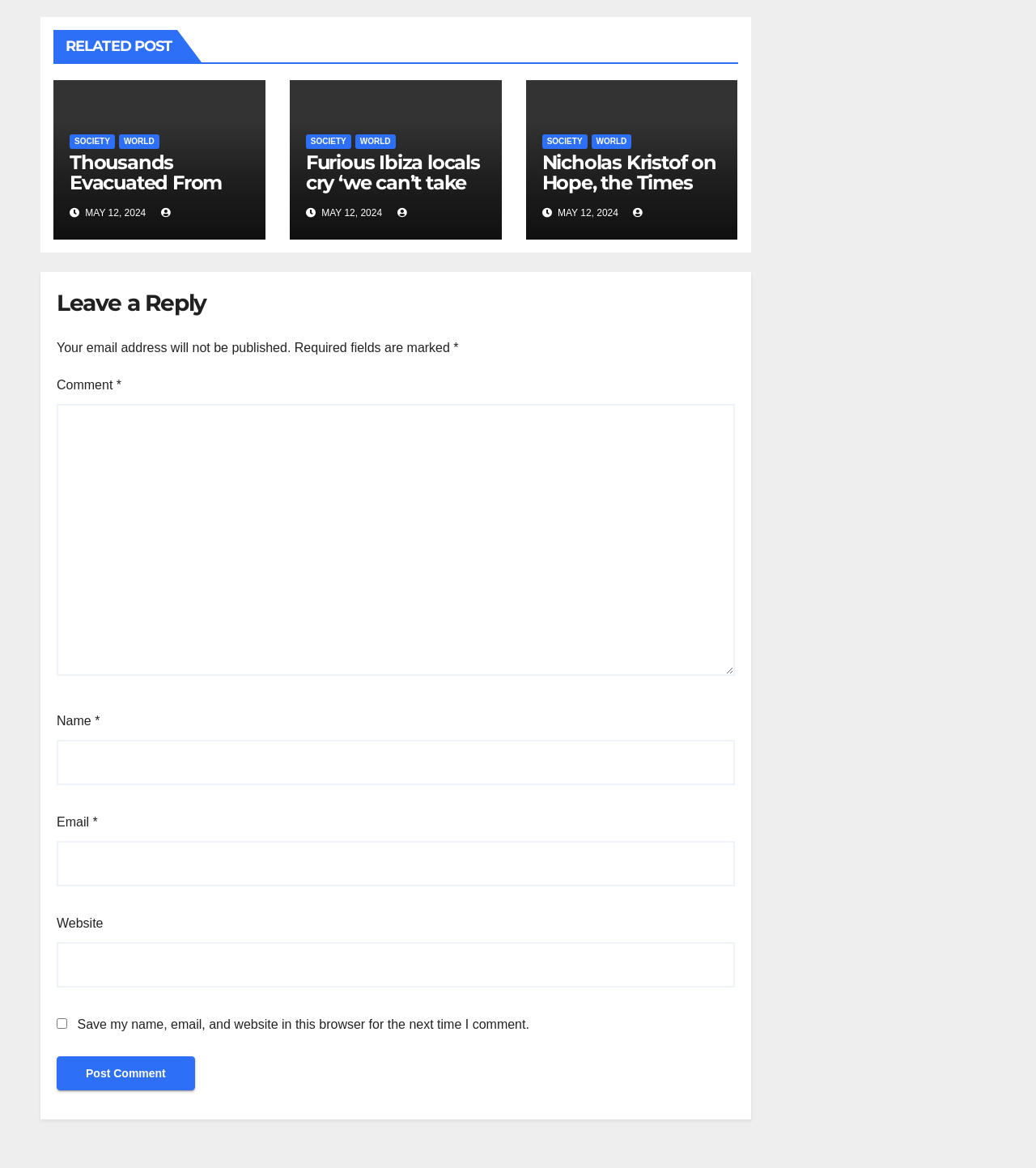Could you please study the image and provide a detailed answer to the question:
How many text input fields are there in the comment section?

There are four text input fields in the comment section: 'Comment', 'Name', 'Email', and 'Website', as indicated by the textbox elements with bounding box coordinates [0.055, 0.346, 0.709, 0.579], [0.055, 0.633, 0.709, 0.672], [0.055, 0.72, 0.709, 0.759], and [0.055, 0.807, 0.709, 0.845] respectively.